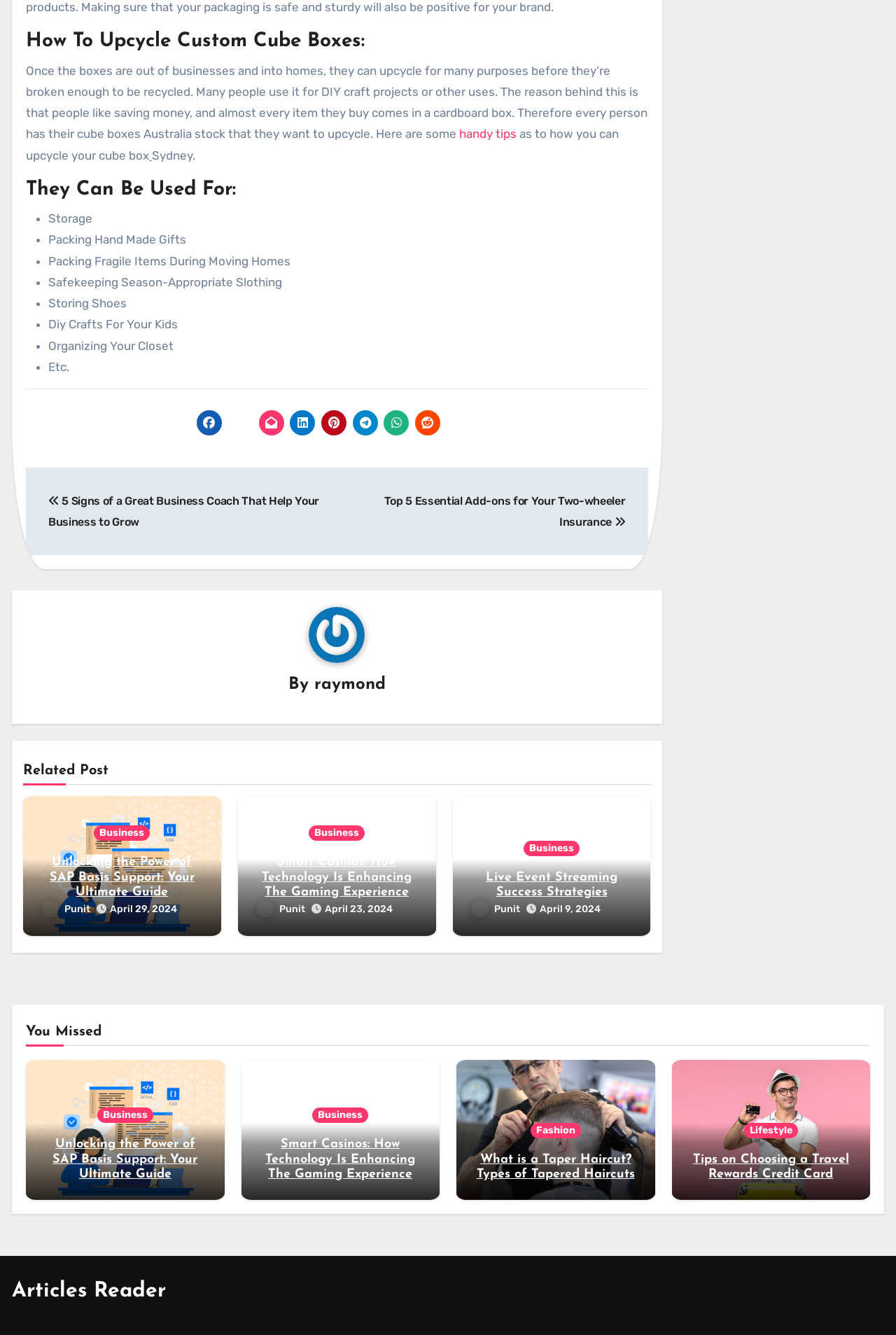Using a single word or phrase, answer the following question: 
What are the related posts?

Business, Fashion, Lifestyle